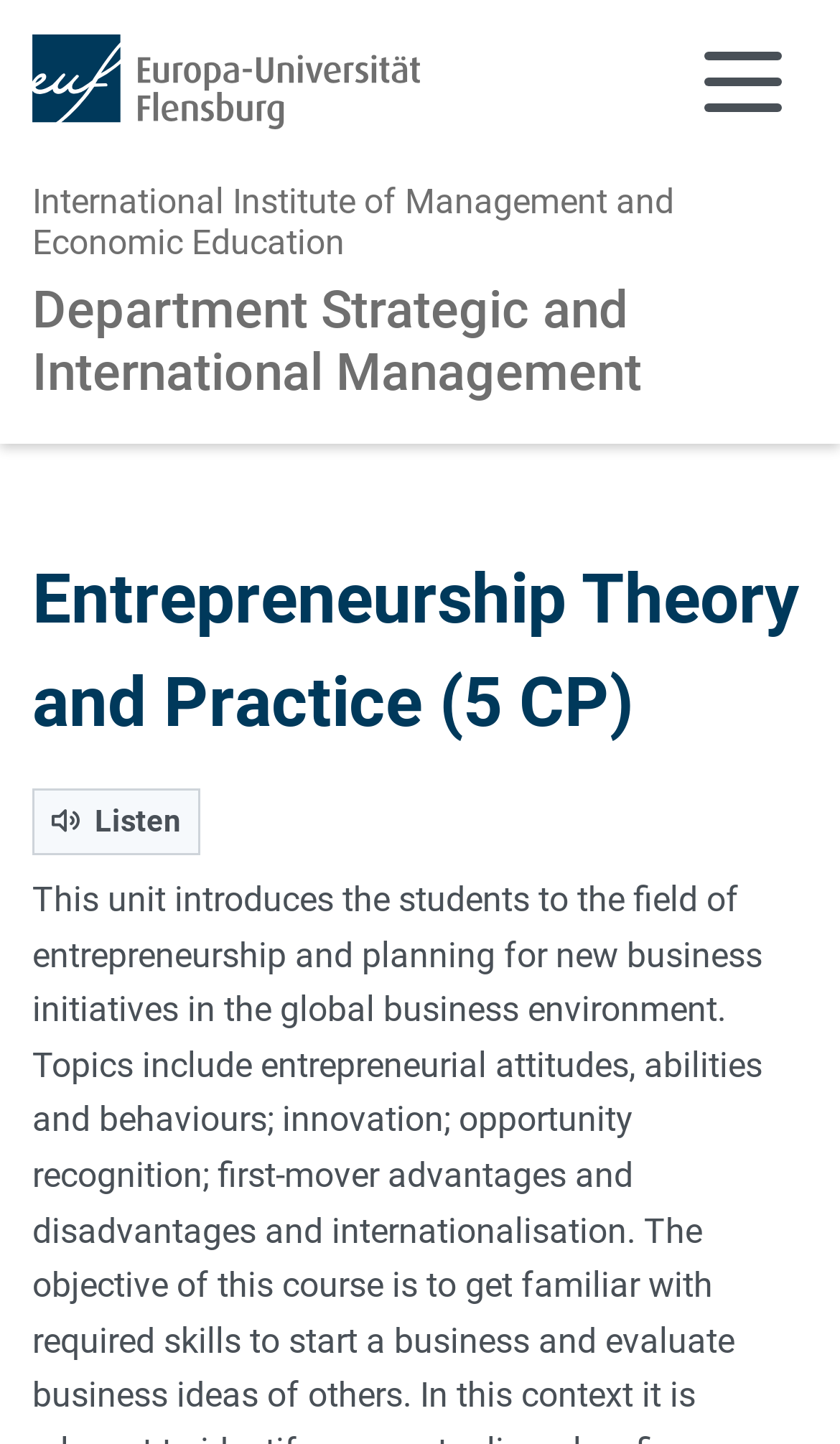Please locate and retrieve the main header text of the webpage.

Entrepreneurship Theory and Practice (5 CP)